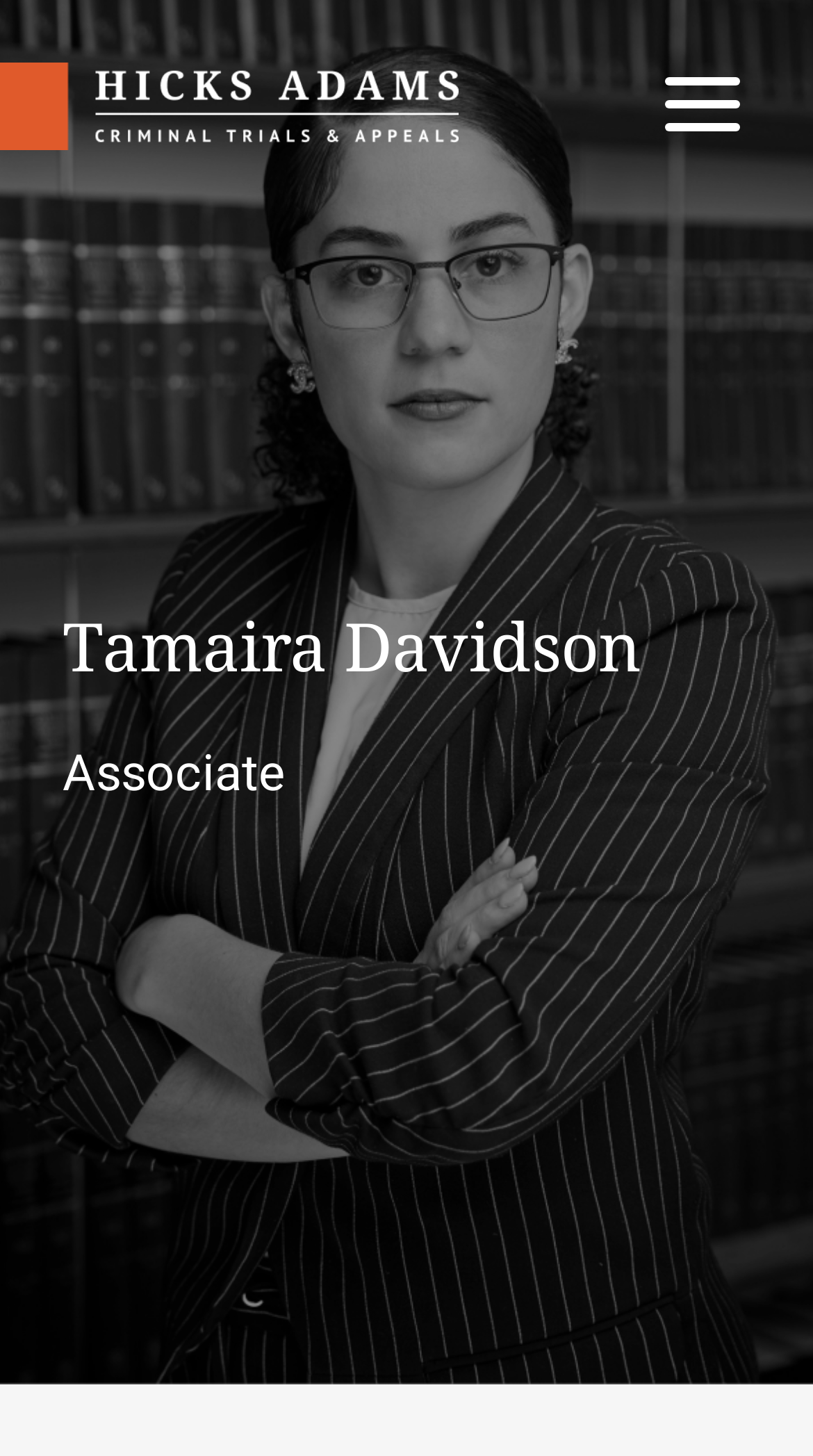Locate the bounding box of the UI element defined by this description: "aria-label="Quick actions"". The coordinates should be given as four float numbers between 0 and 1, formatted as [left, top, right, bottom].

None